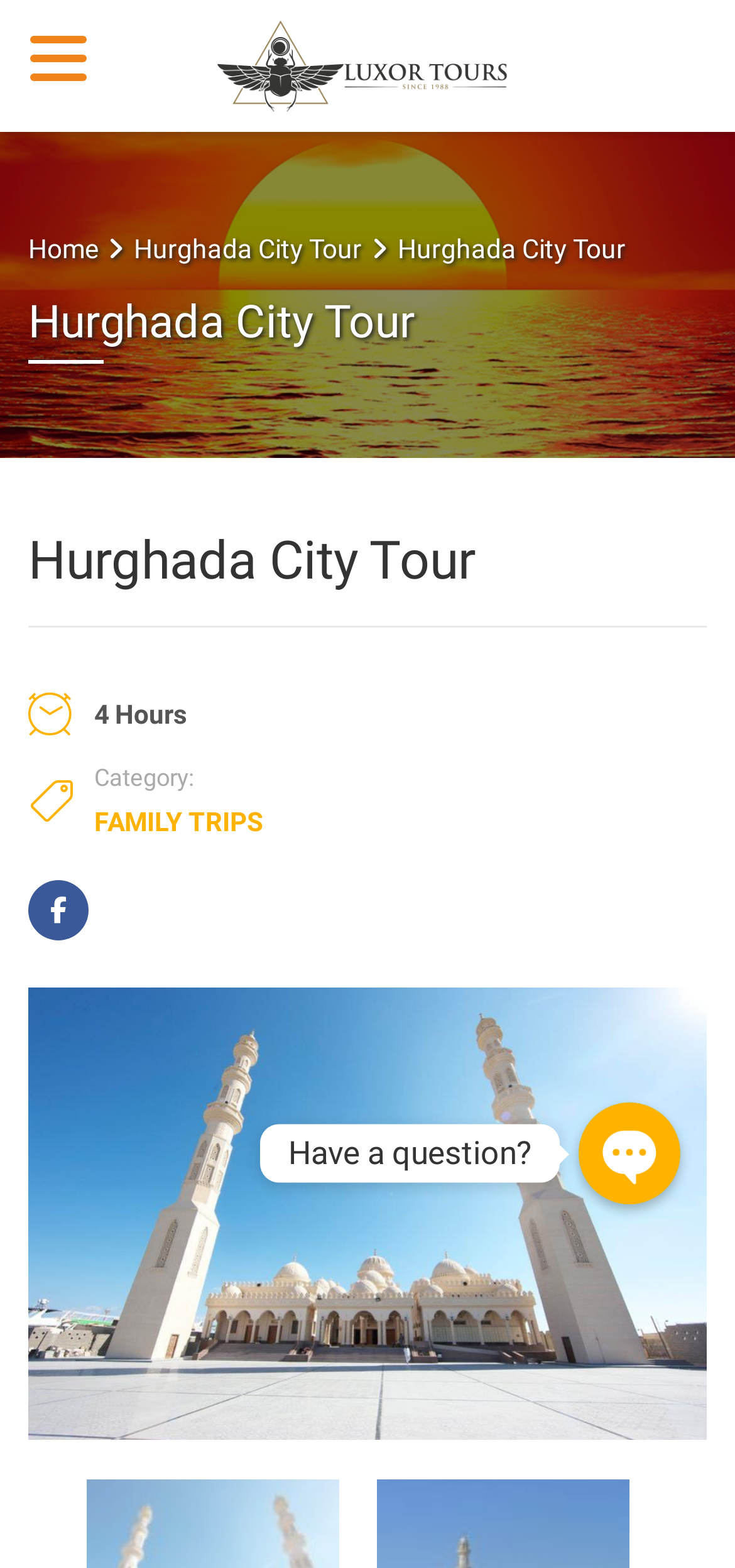What category does the Hurghada City Tour belong to?
Based on the image, provide a one-word or brief-phrase response.

FAMILY TRIPS